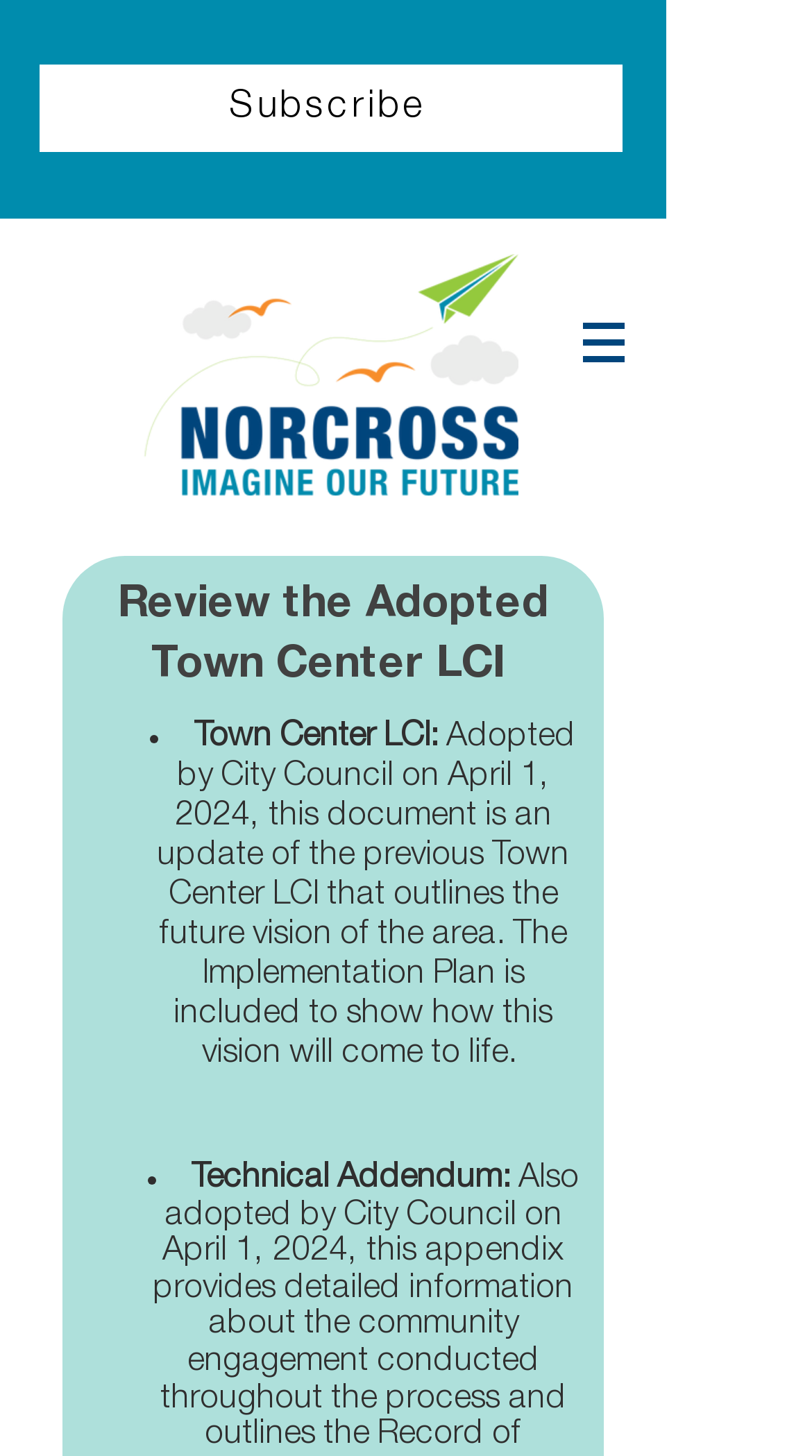Respond with a single word or phrase:
What is the logo image on the webpage?

2023_Norcross_CompPlanLogo